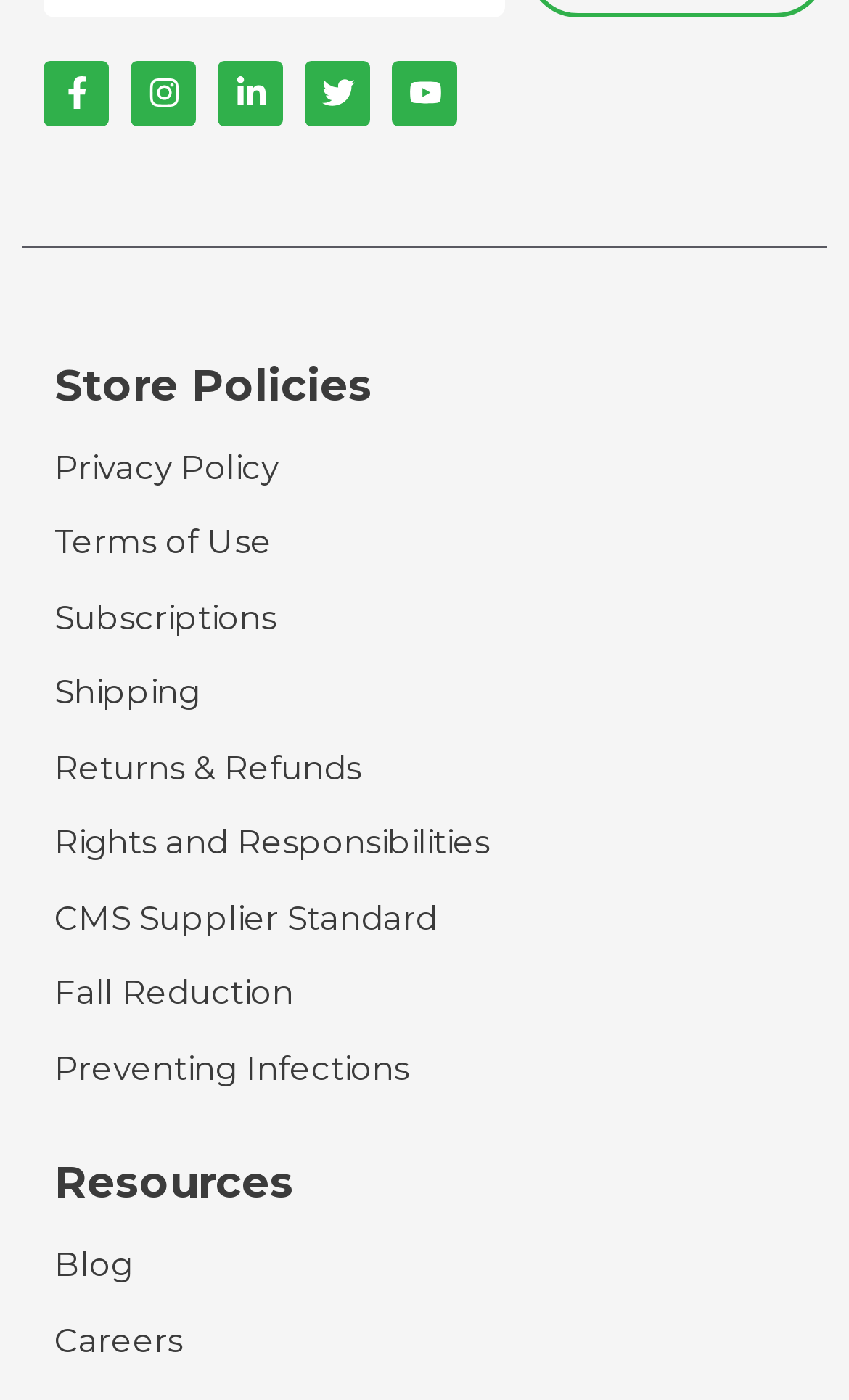Find and specify the bounding box coordinates that correspond to the clickable region for the instruction: "View Facebook page".

[0.051, 0.043, 0.128, 0.09]